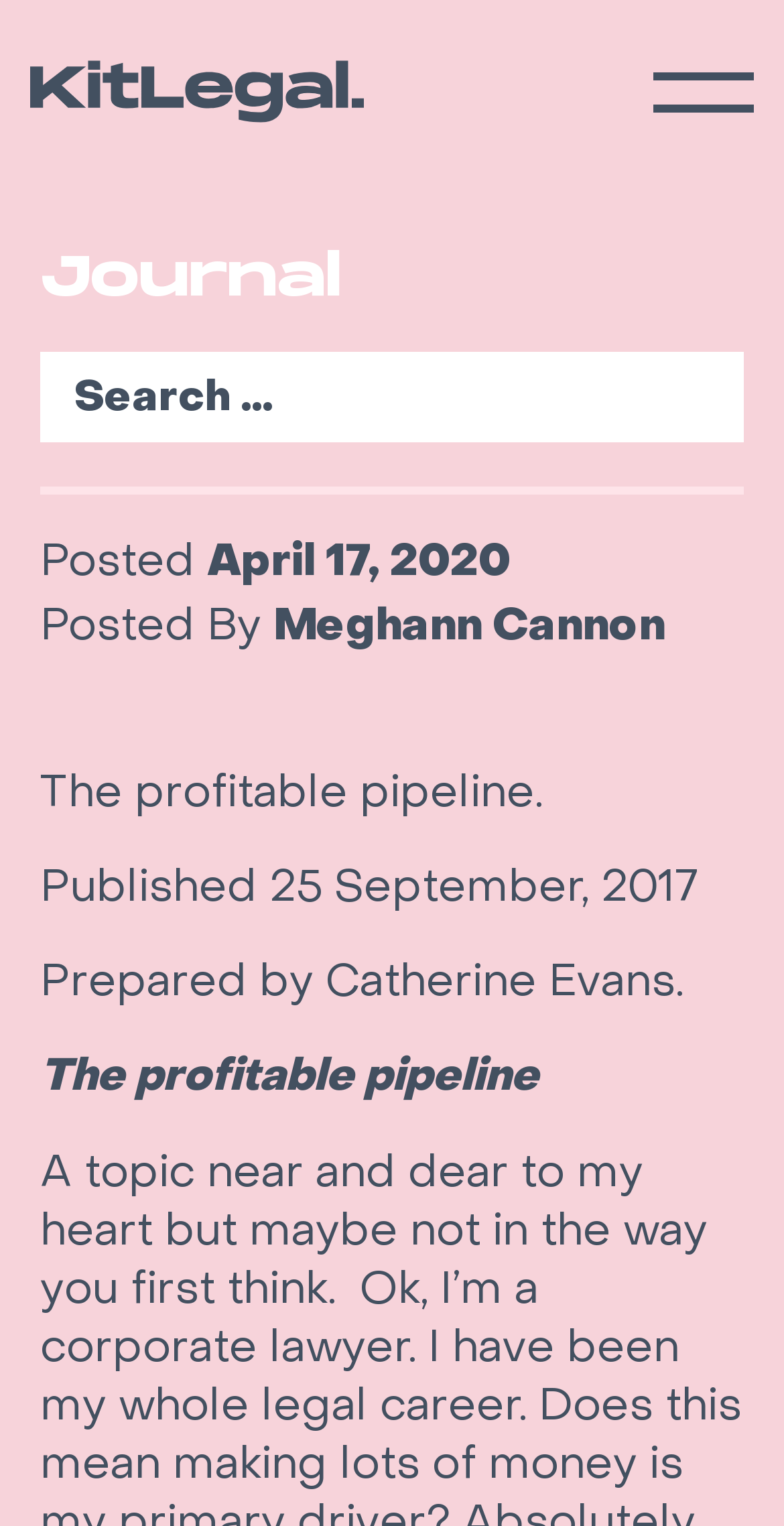Please provide a brief answer to the following inquiry using a single word or phrase:
When was the article published?

25 September, 2017